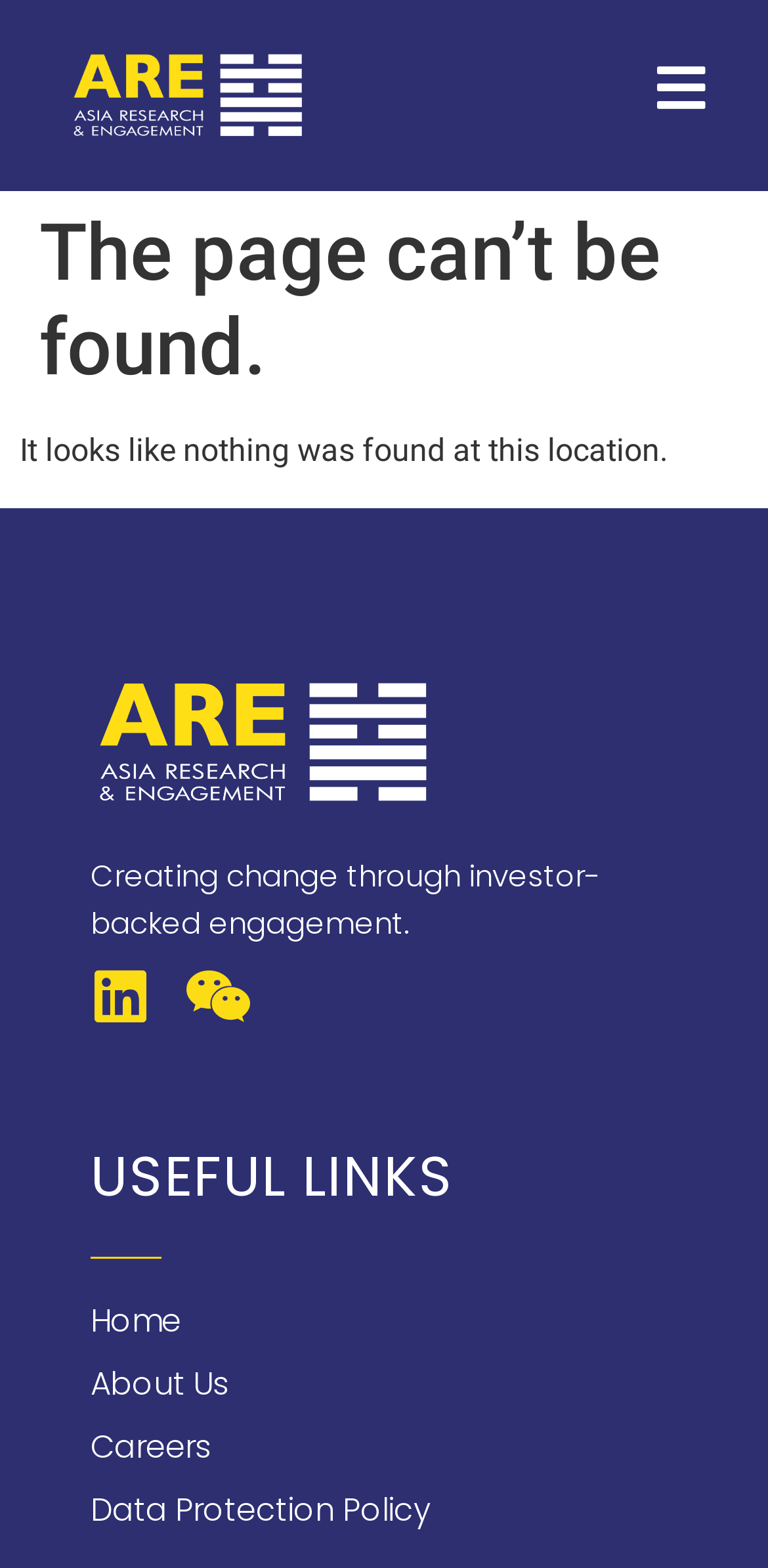Determine the bounding box coordinates for the UI element matching this description: "About Us".

[0.118, 0.868, 0.882, 0.898]